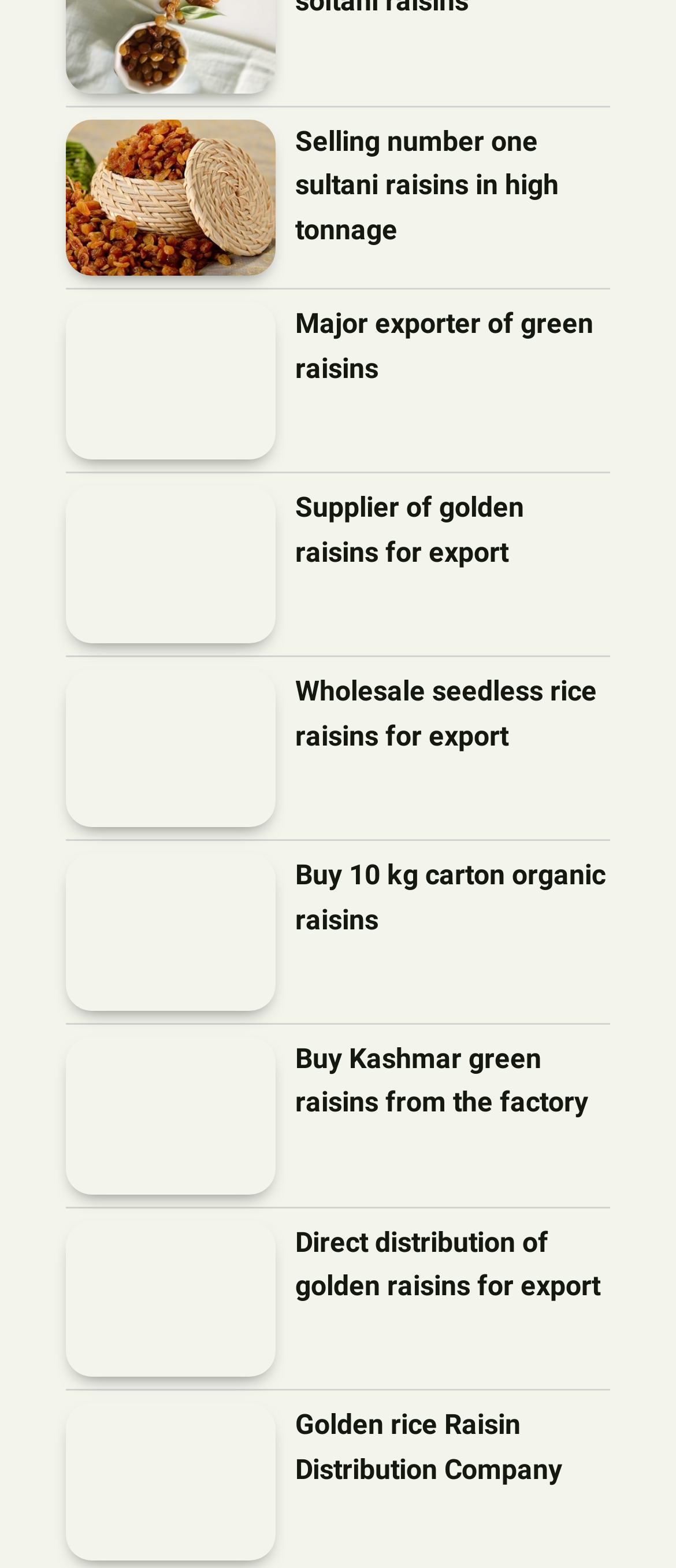For the element described, predict the bounding box coordinates as (top-left x, top-left y, bottom-right x, bottom-right y). All values should be between 0 and 1. Element description: alt="Major exporter of green raisins"

[0.097, 0.193, 0.408, 0.293]